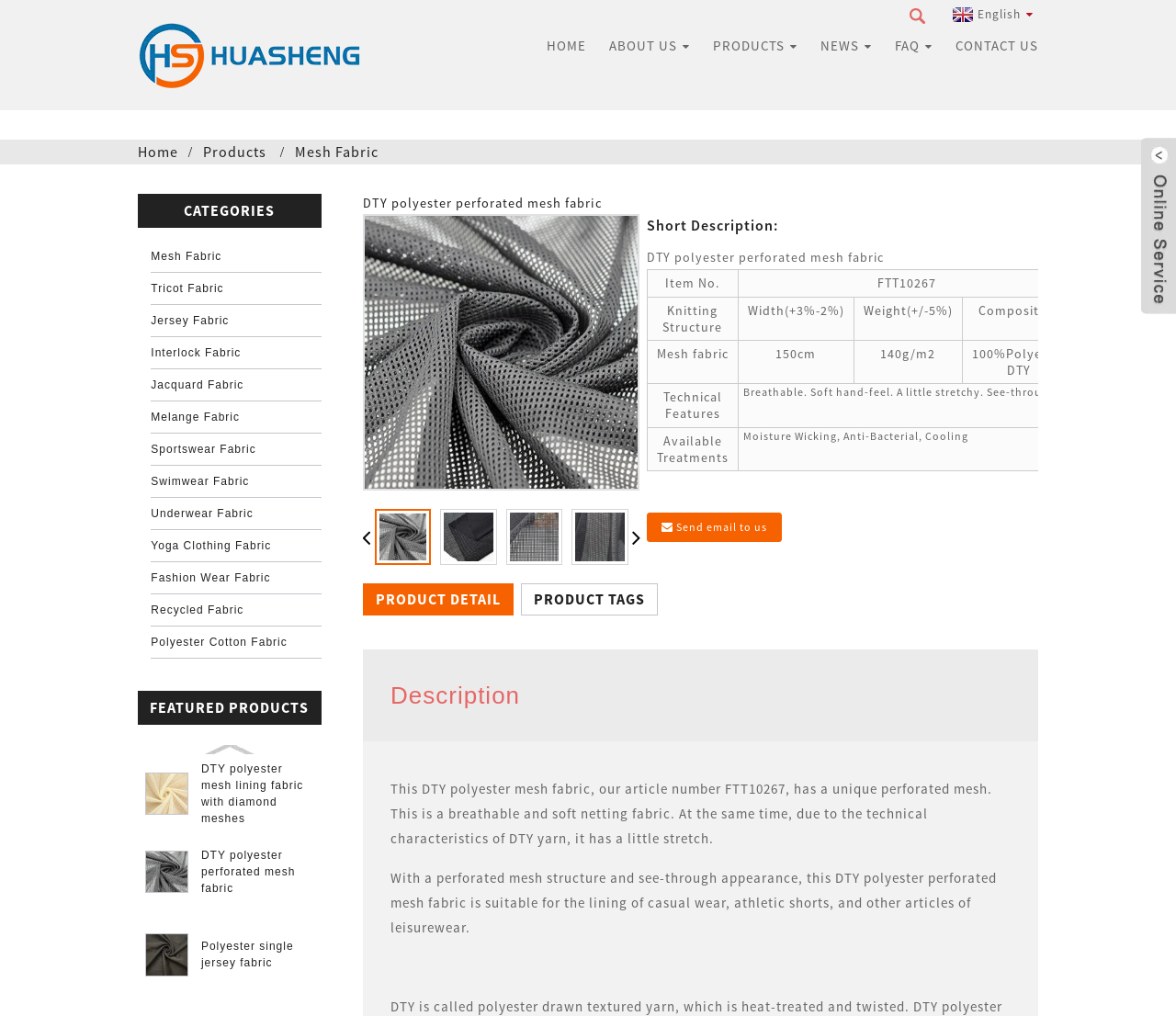Determine the bounding box coordinates for the clickable element to execute this instruction: "Explore the 'FEATURED PRODUCTS' section". Provide the coordinates as four float numbers between 0 and 1, i.e., [left, top, right, bottom].

[0.117, 0.68, 0.273, 0.713]